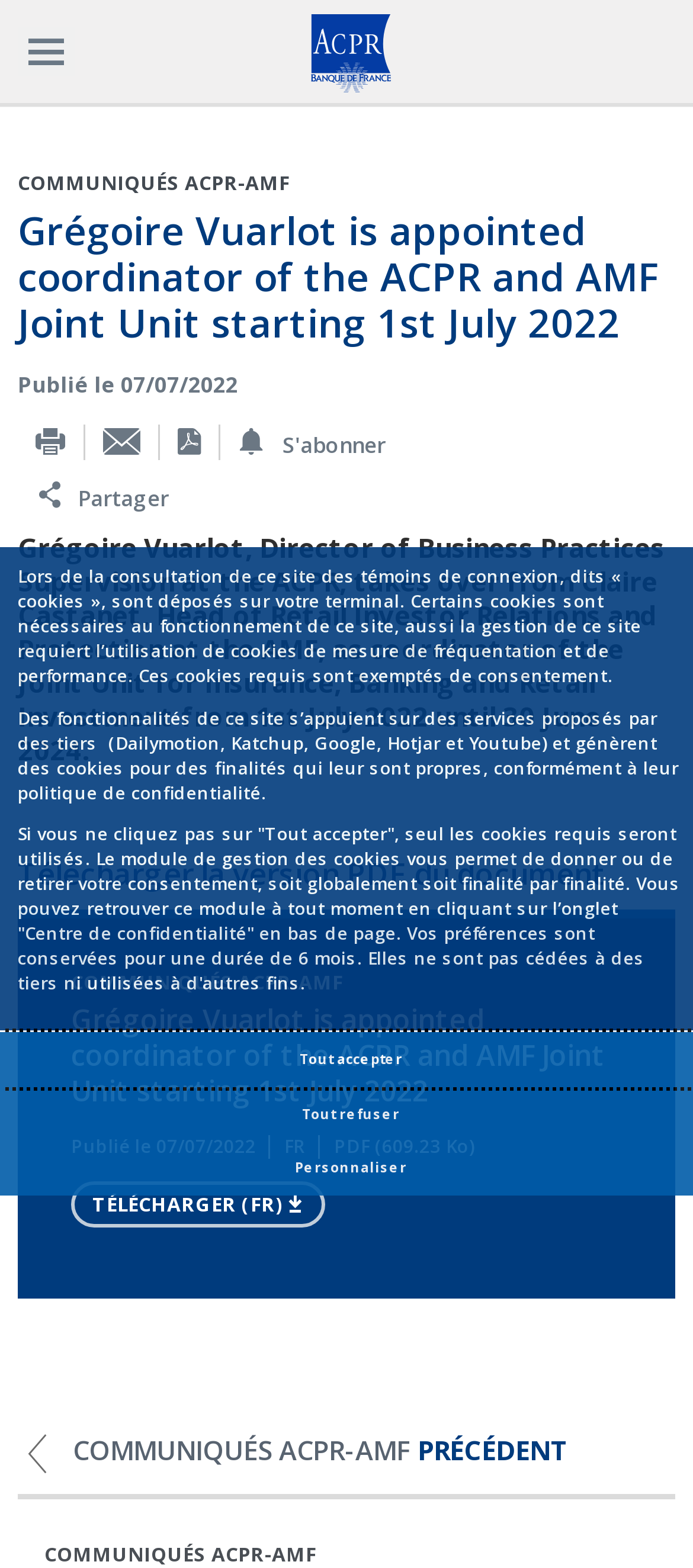Predict the bounding box of the UI element based on the description: "Télécharger (FR)". The coordinates should be four float numbers between 0 and 1, formatted as [left, top, right, bottom].

[0.103, 0.754, 0.469, 0.783]